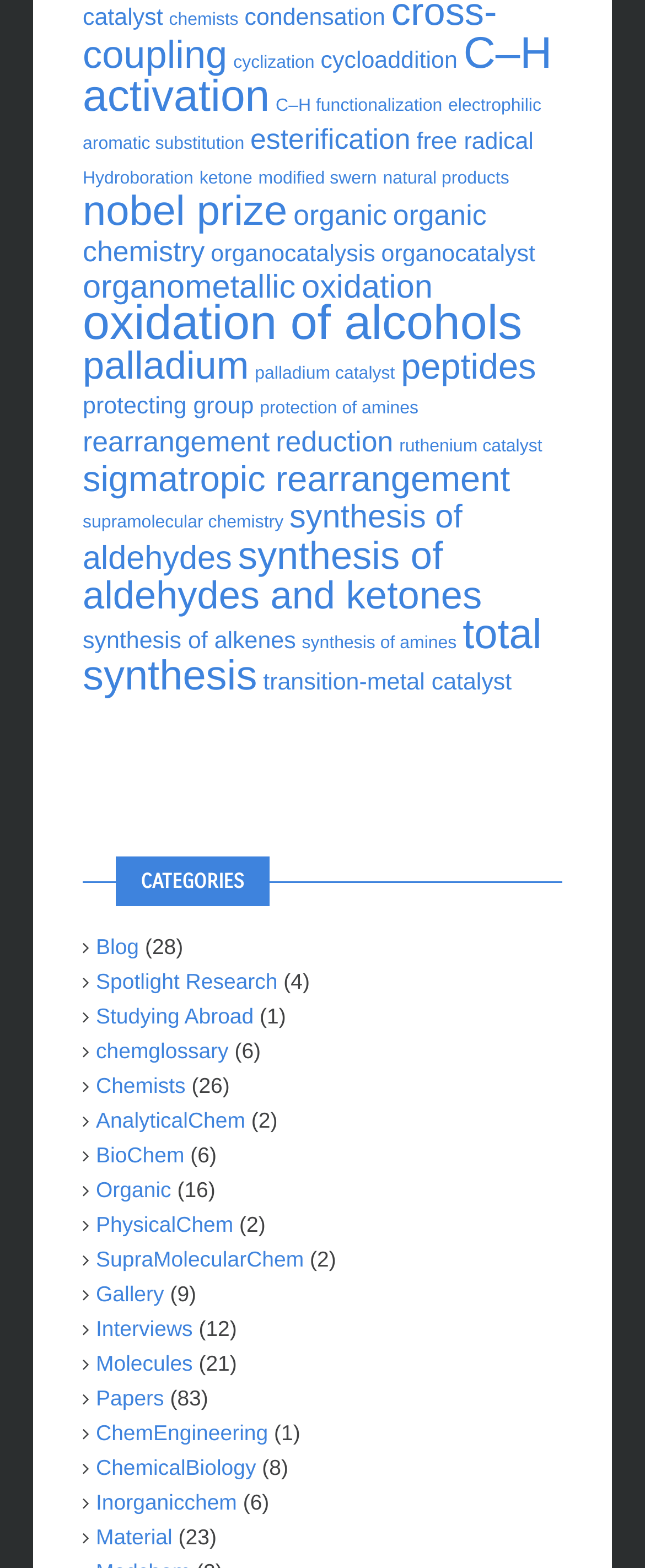Answer in one word or a short phrase: 
What is the purpose of the 'Blog' link?

To access blog posts